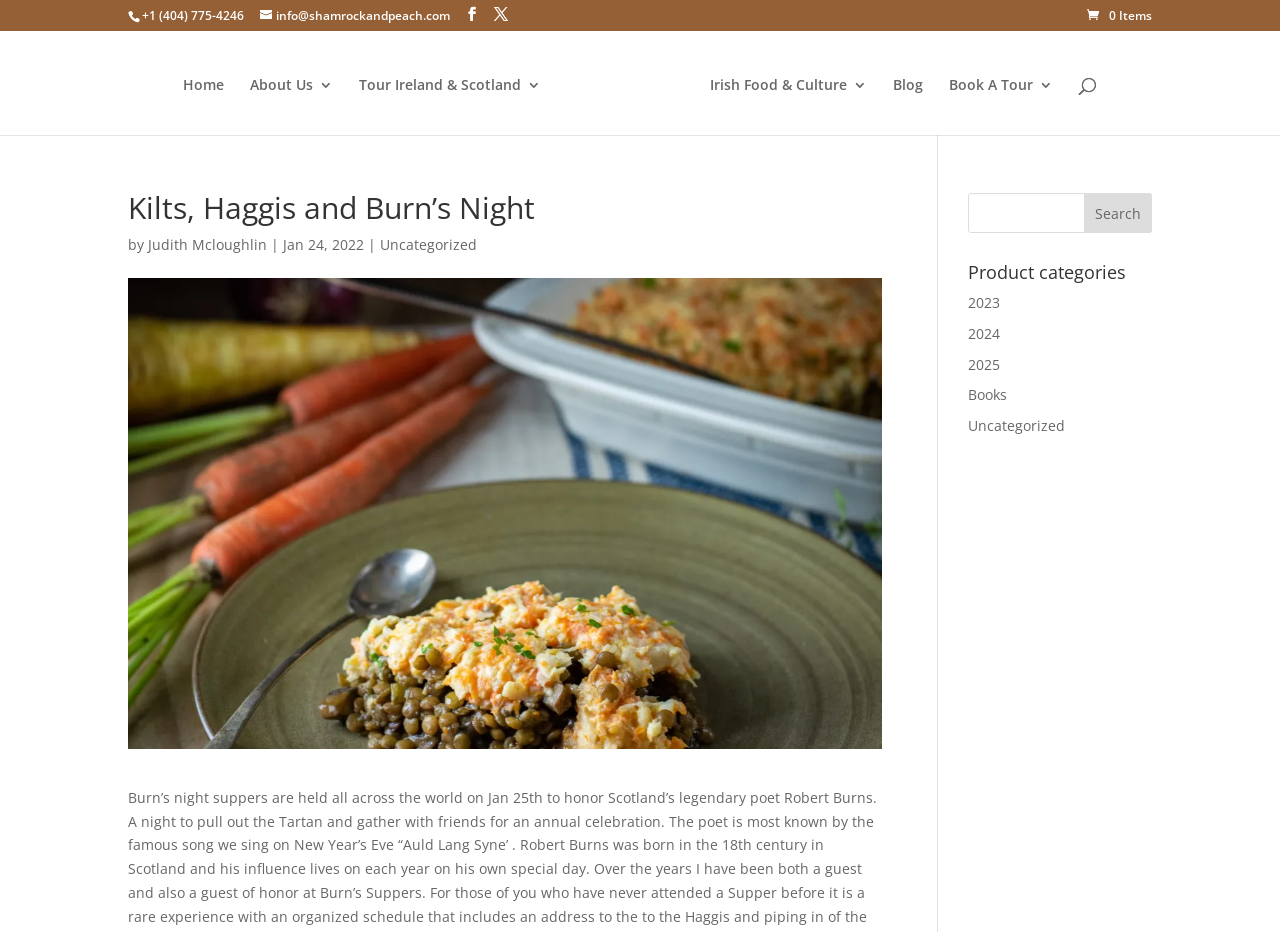What is the phone number on the top left?
Using the information from the image, provide a comprehensive answer to the question.

I found the phone number by looking at the top left section of the webpage, where I saw a link with the text '+1 (404) 775-4246'.